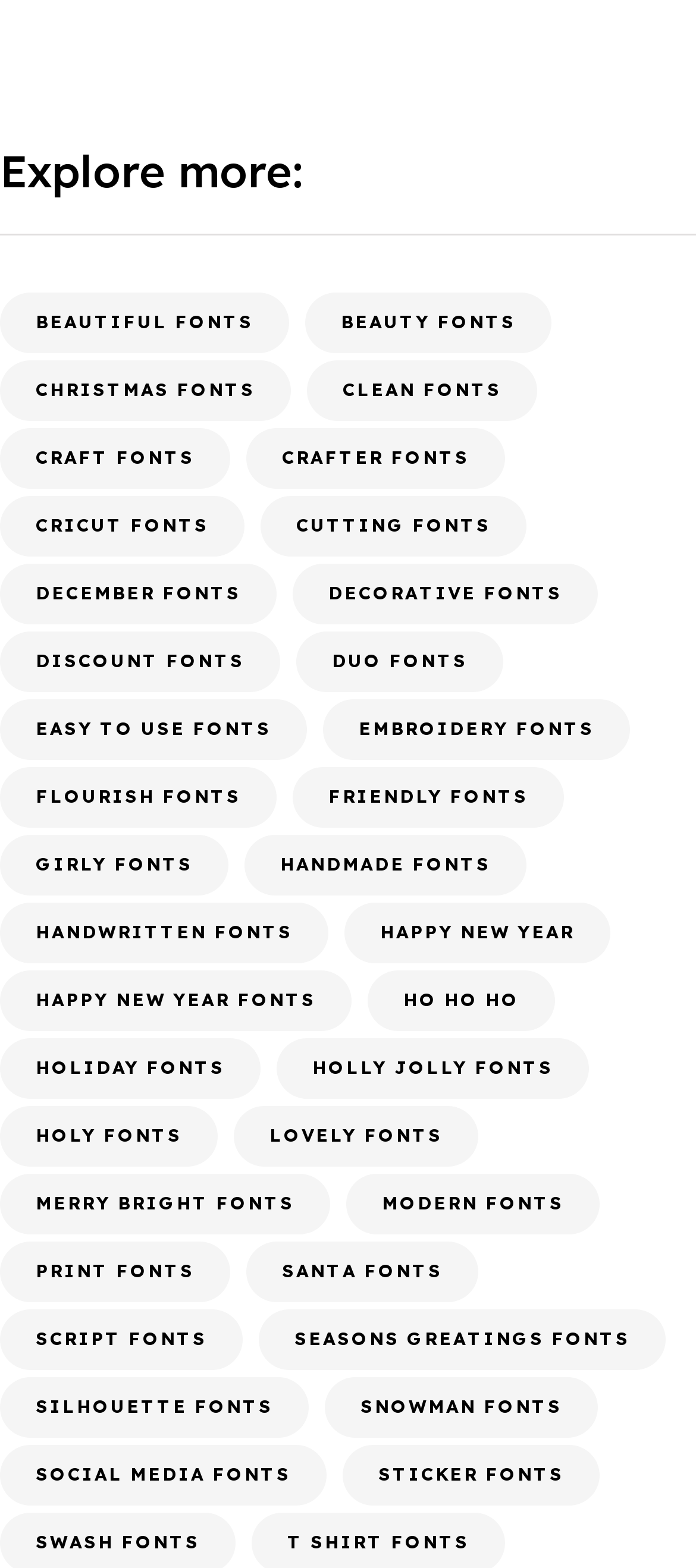From the image, can you give a detailed response to the question below:
What is the first font category?

The first font category is 'Happy Day Font' which is a heading element located at the top-left of the webpage with a bounding box of [0.115, 0.071, 0.521, 0.096].